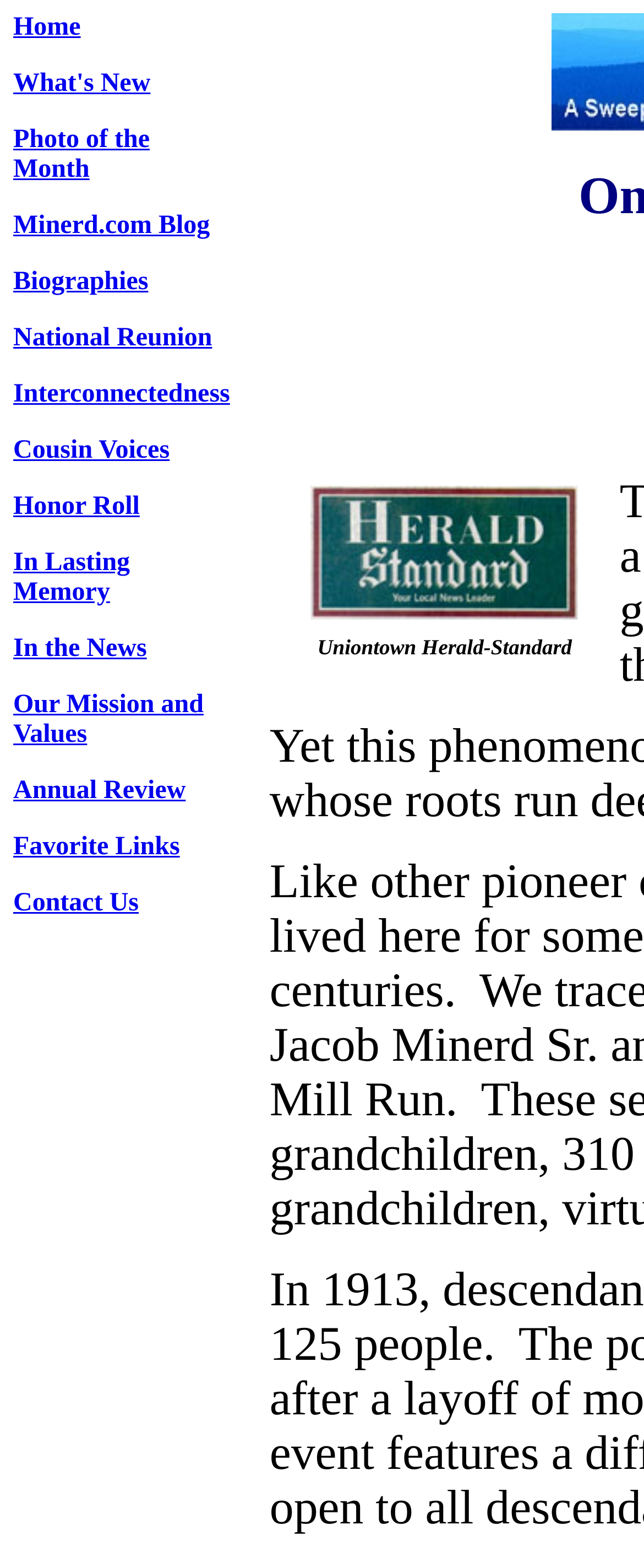What is the theme of the webpage?
Please provide a comprehensive answer to the question based on the webpage screenshot.

By analyzing the various sections and links on the webpage, such as 'Biographies', 'National Reunion', and 'Cousin Voices', I concluded that the overall theme of the webpage is related to family history or genealogy.